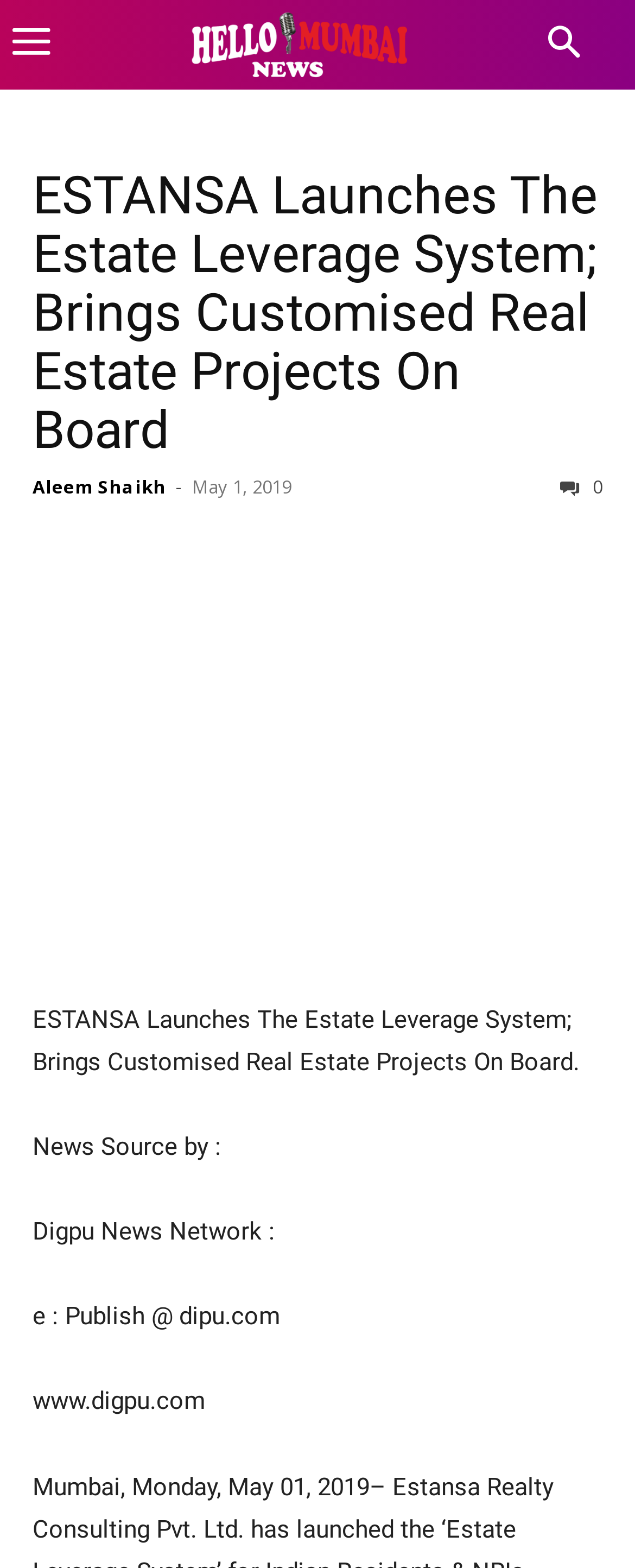Find the bounding box coordinates of the clickable element required to execute the following instruction: "Share the article on social media". Provide the coordinates as four float numbers between 0 and 1, i.e., [left, top, right, bottom].

[0.882, 0.302, 0.949, 0.318]